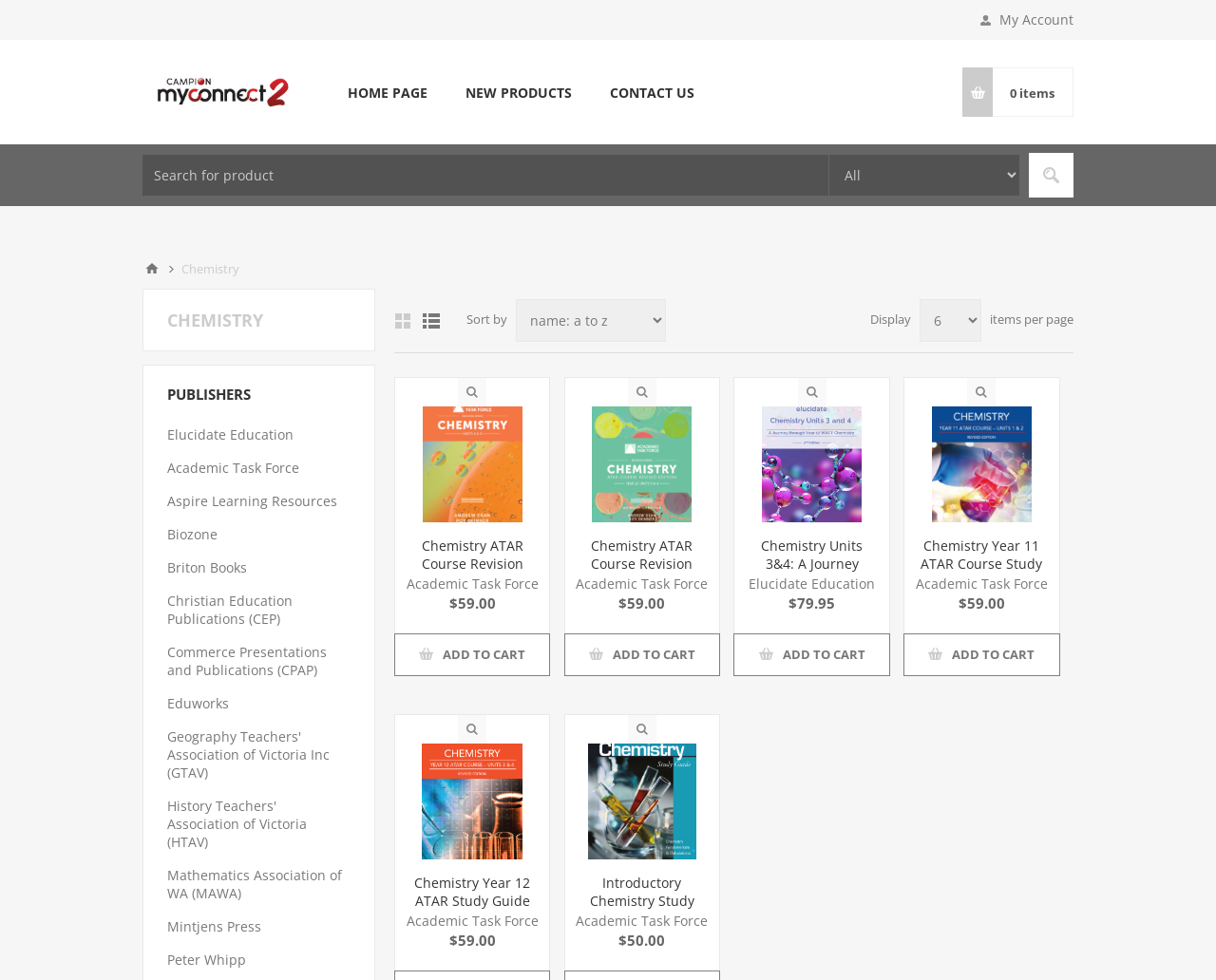Find the bounding box coordinates for the area that must be clicked to perform this action: "Add Chemistry Year 11 ATAR Course Study Guide Revised Edition to cart".

[0.744, 0.647, 0.871, 0.689]